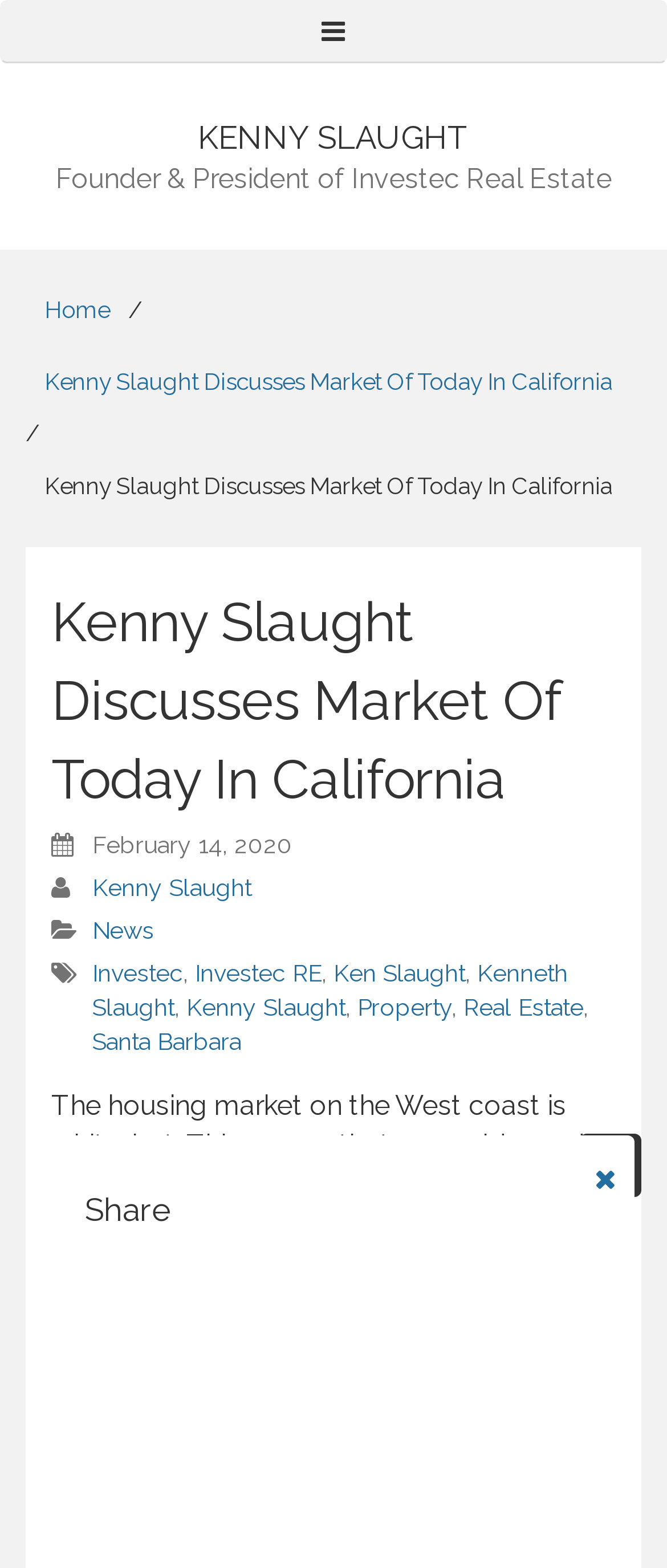Please determine the bounding box coordinates of the element to click on in order to accomplish the following task: "Go to Kenny Slaught's homepage". Ensure the coordinates are four float numbers ranging from 0 to 1, i.e., [left, top, right, bottom].

[0.0, 0.04, 1.0, 0.16]